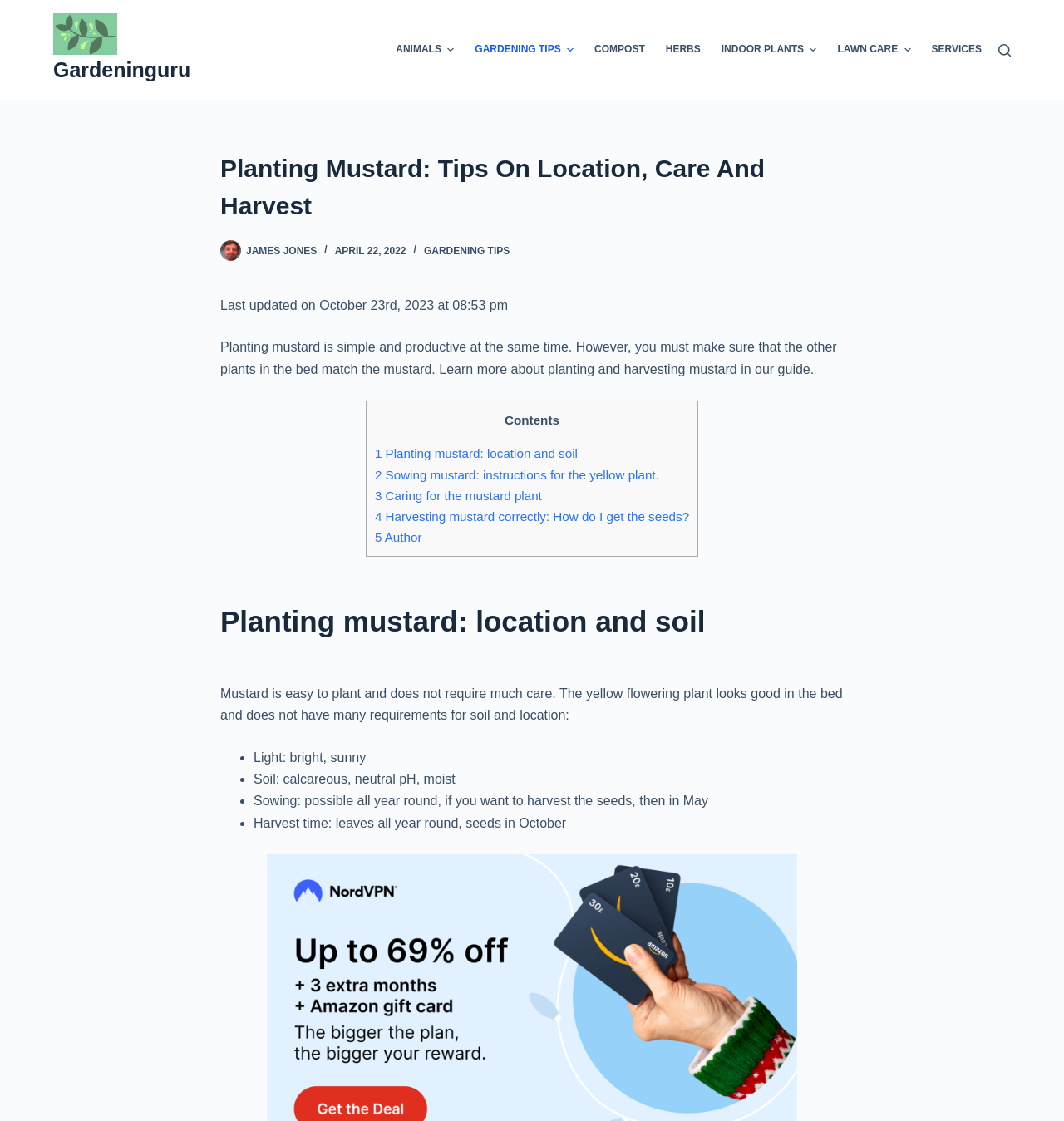What is the main topic of this webpage?
Utilize the information in the image to give a detailed answer to the question.

Based on the webpage content, I can see that the main topic is about planting mustard, including its location, care, and harvest. The heading 'Planting Mustard: Tips On Location, Care And Harvest' and the text 'Planting mustard is simple and productive at the same time...' suggest that the webpage is focused on providing information about planting mustard.